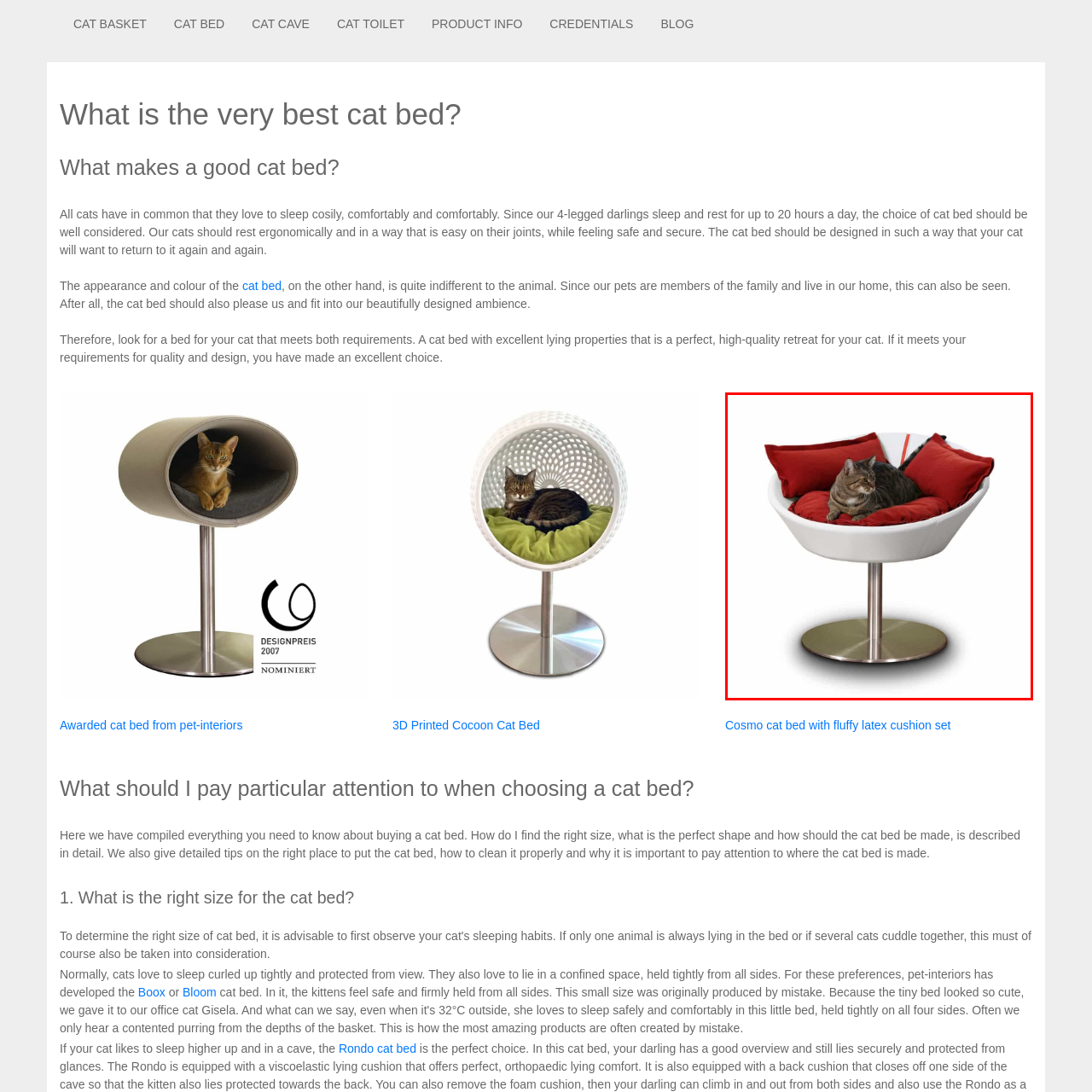What material is the cat bed's base made of?
Observe the image inside the red-bordered box and offer a detailed answer based on the visual details you find.

According to the caption, the cat bed is supported by a sturdy metal base, which ensures stability and durability.